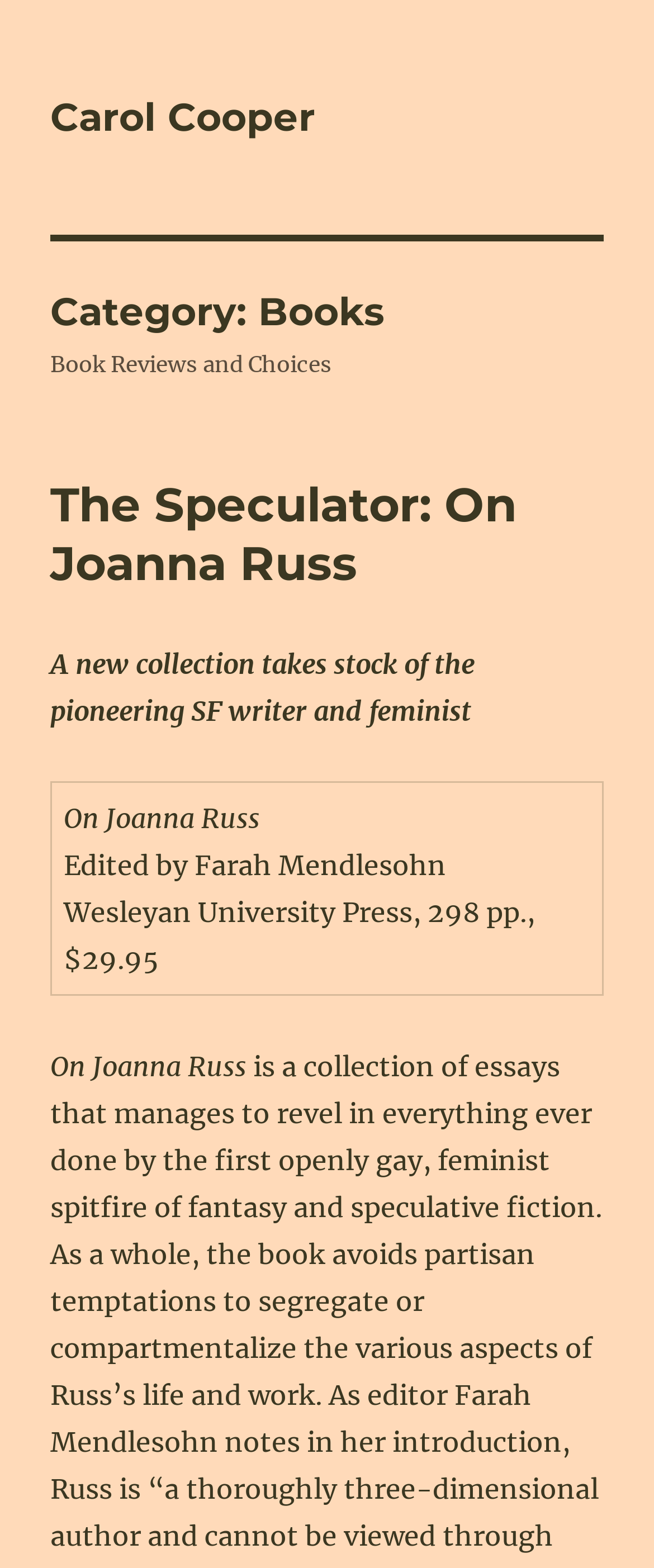Provide a thorough and detailed response to the question by examining the image: 
Who is the editor of the book 'On Joanna Russ'?

The book information is presented in a table format, and the details of the book 'On Joanna Russ' include the editor, who is Farah Mendlesohn.